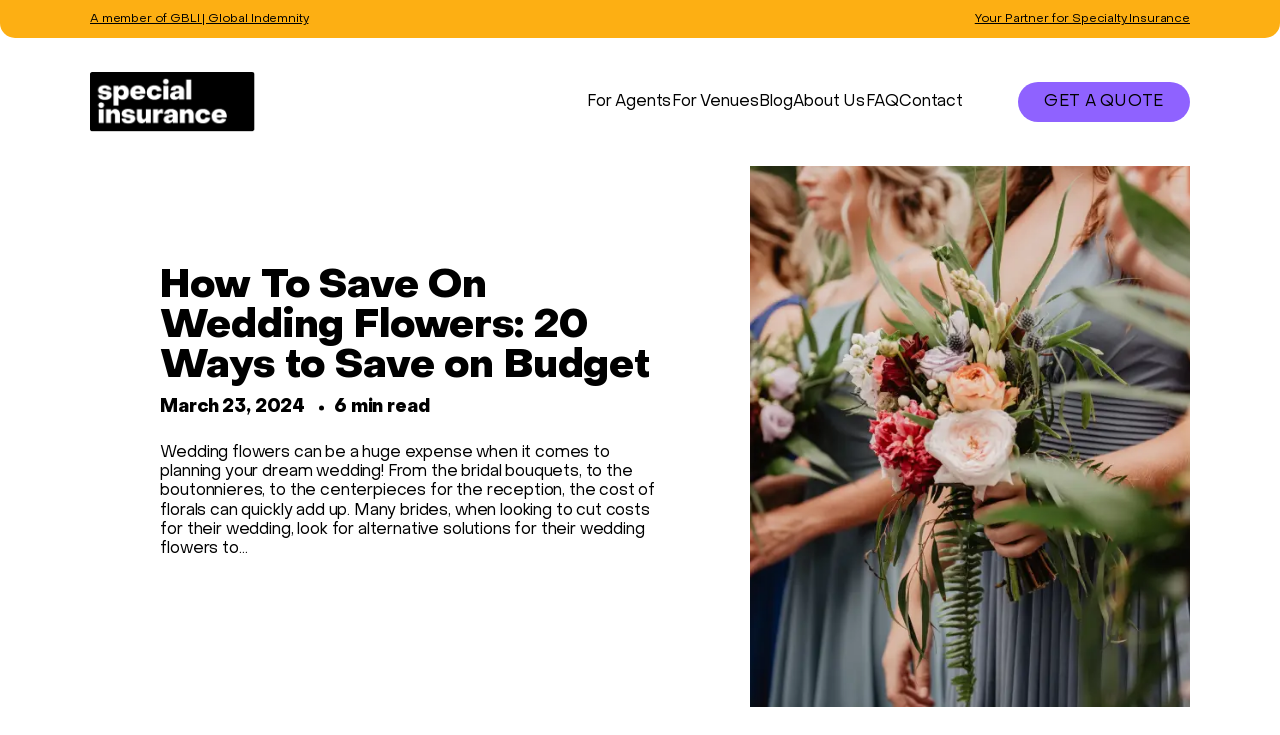Please extract the title of the webpage.

How To Save On Wedding Flowers: 20 Ways to Save on Budget